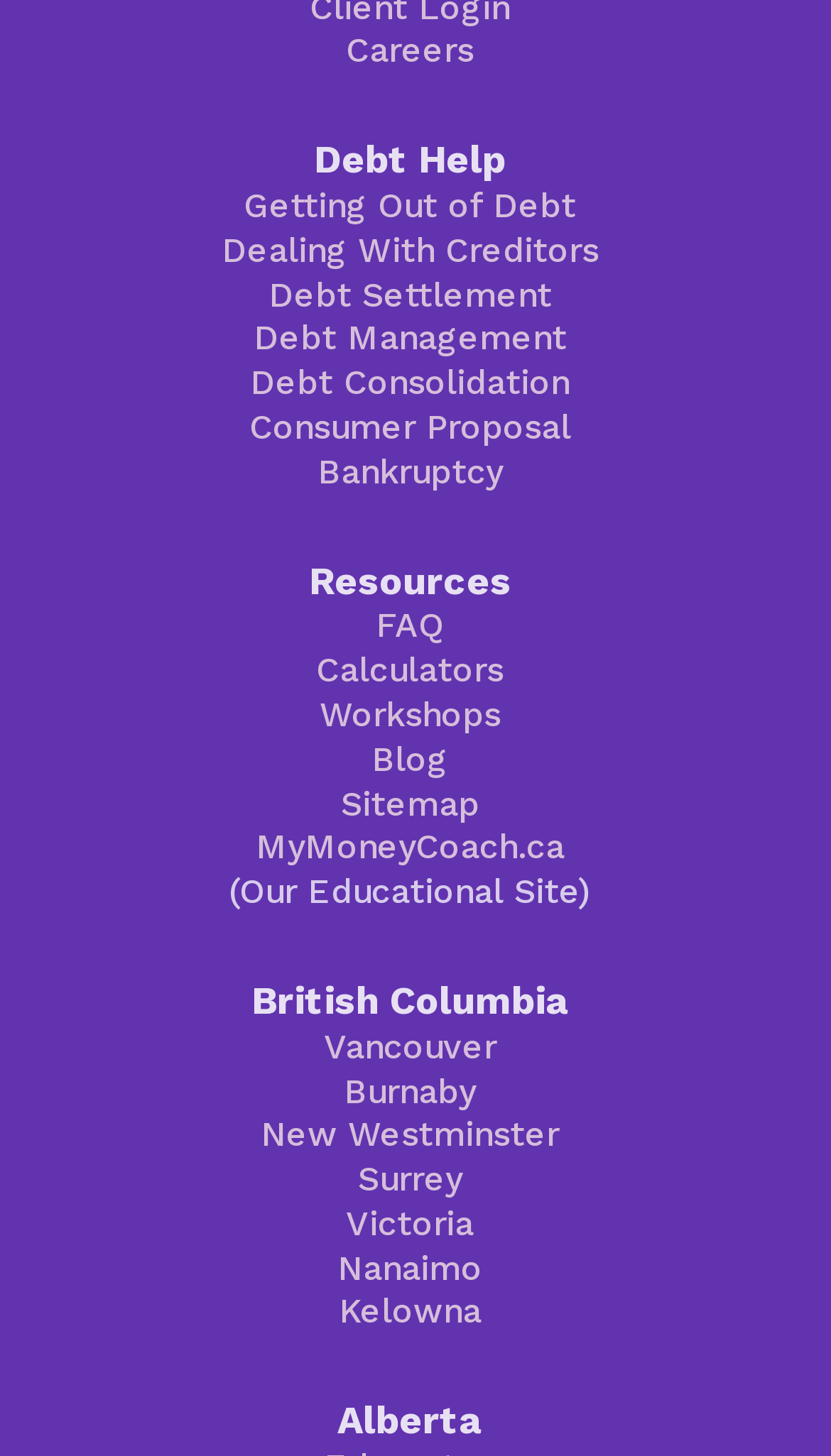Give a succinct answer to this question in a single word or phrase: 
What is the main topic of this webpage?

Debt Help